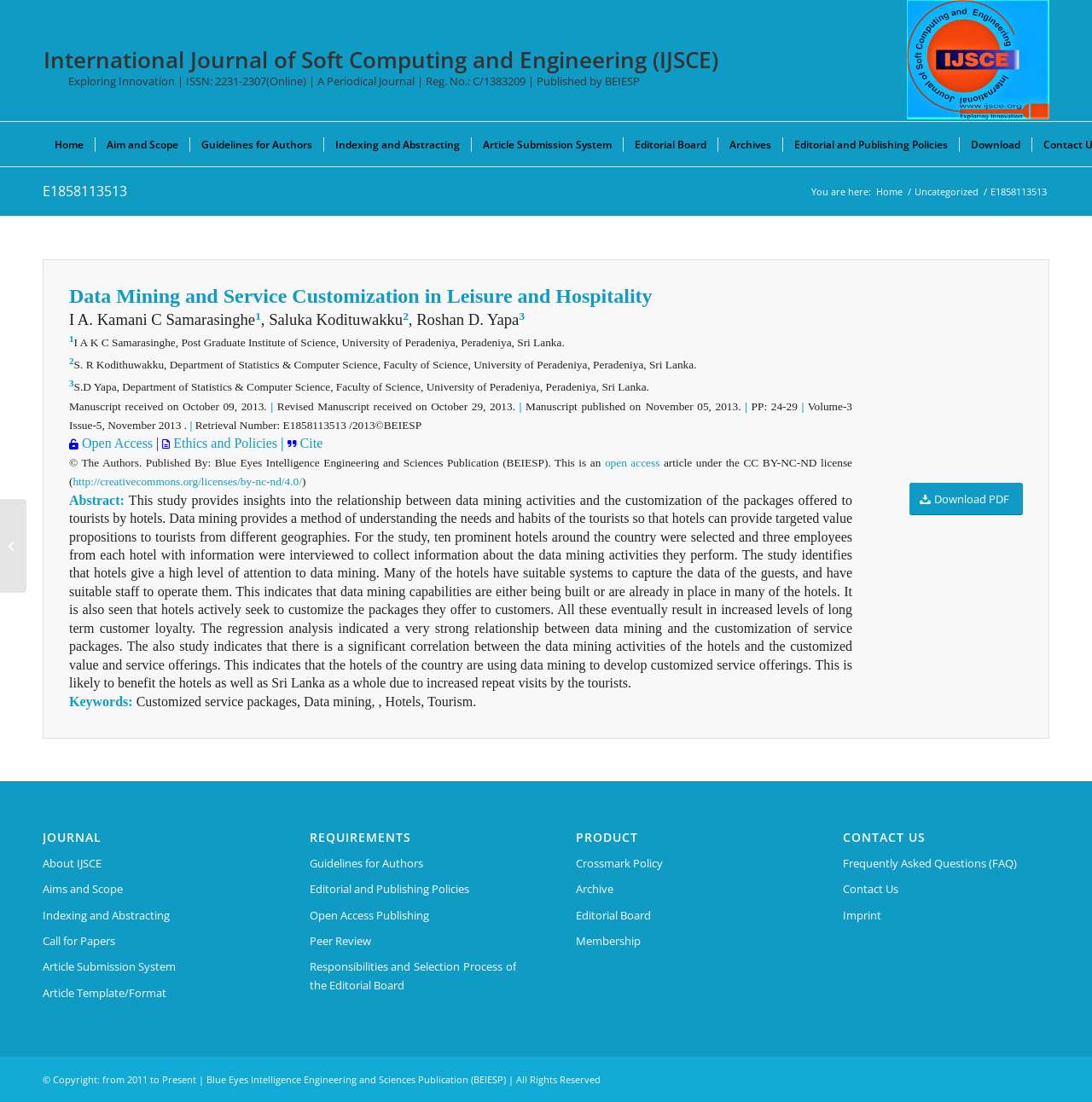Explain the webpage in detail, including its primary components.

The webpage is about the International Journal of Soft Computing and Engineering (IJSCE), which is an open-access, peer-reviewed, periodical bi-monthly international journal. At the top of the page, there is a logo and a link to the journal's title, "International Journal of Soft Computing and Engineering (IJSCE)". Below this, there is a menu bar with several menu items, including "Home", "Aim and Scope", "Guidelines for Authors", "Indexing and Abstracting", "Article Submission System", "Editorial Board", "Archives", "Editorial and Publishing Policies", and "Download".

To the right of the menu bar, there is a section that displays the current location of the user, with links to "Home" and "Uncategorized". Below this, there is a main content area that displays an article titled "Data Mining and Service Customization in Leisure and Hospitality". The article has a list of authors, including I A. Kamani C Samarasinghe, Saluka Kodituwakku, and Roshan D. Yapa, and their affiliations. The article also has a list of keywords, including "Customized service packages", "Data mining", "Hotels", and "Tourism".

The article's abstract is displayed below the authors' information, which discusses the relationship between data mining activities and the customization of service packages offered to tourists by hotels. The abstract also mentions the methodology of the study, which involved interviewing employees from ten prominent hotels around the country.

At the bottom of the page, there are several links, including "Open Access", "Ethics and Policies", "Cite", and "Download PDF". There is also a copyright notice that states the article is licensed under the CC BY-NC-ND license. On the right side of the page, there is a section that displays information about the journal, including a link to "About IJSCE" and "Aims and Scope".